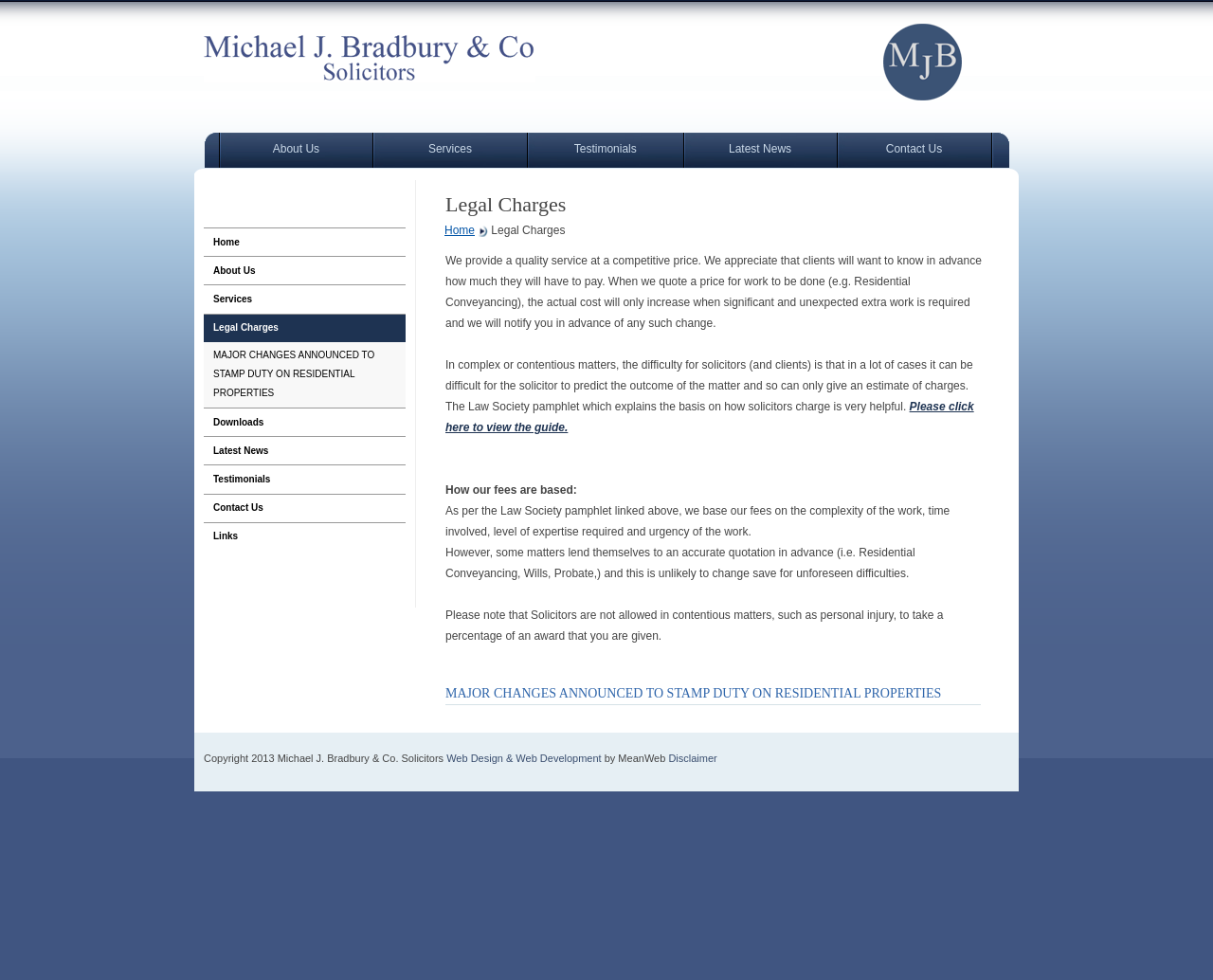Please identify the bounding box coordinates of the area that needs to be clicked to fulfill the following instruction: "Go to Contact Us."

[0.691, 0.136, 0.816, 0.17]